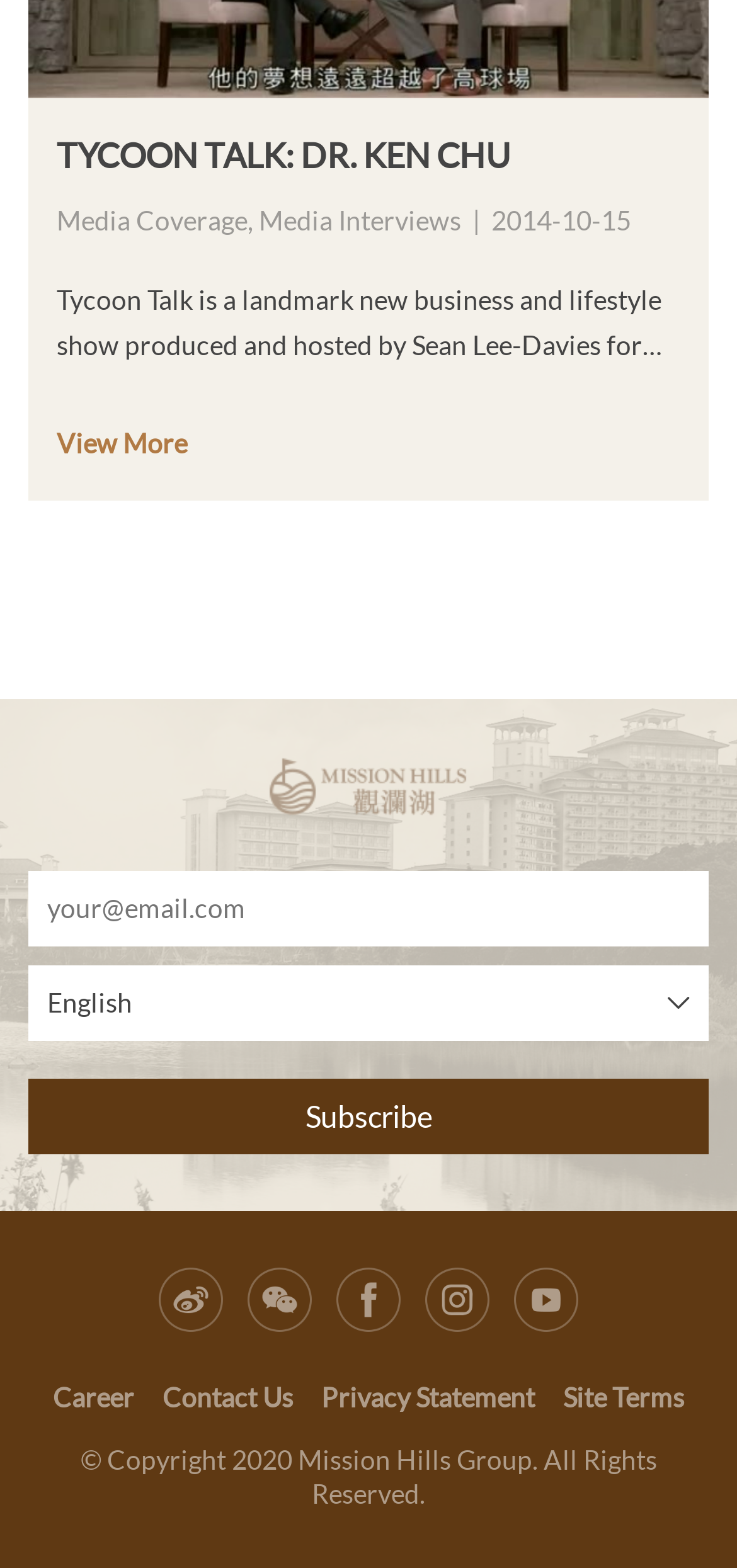Find the bounding box coordinates of the element's region that should be clicked in order to follow the given instruction: "Contact Us". The coordinates should consist of four float numbers between 0 and 1, i.e., [left, top, right, bottom].

[0.221, 0.881, 0.436, 0.901]